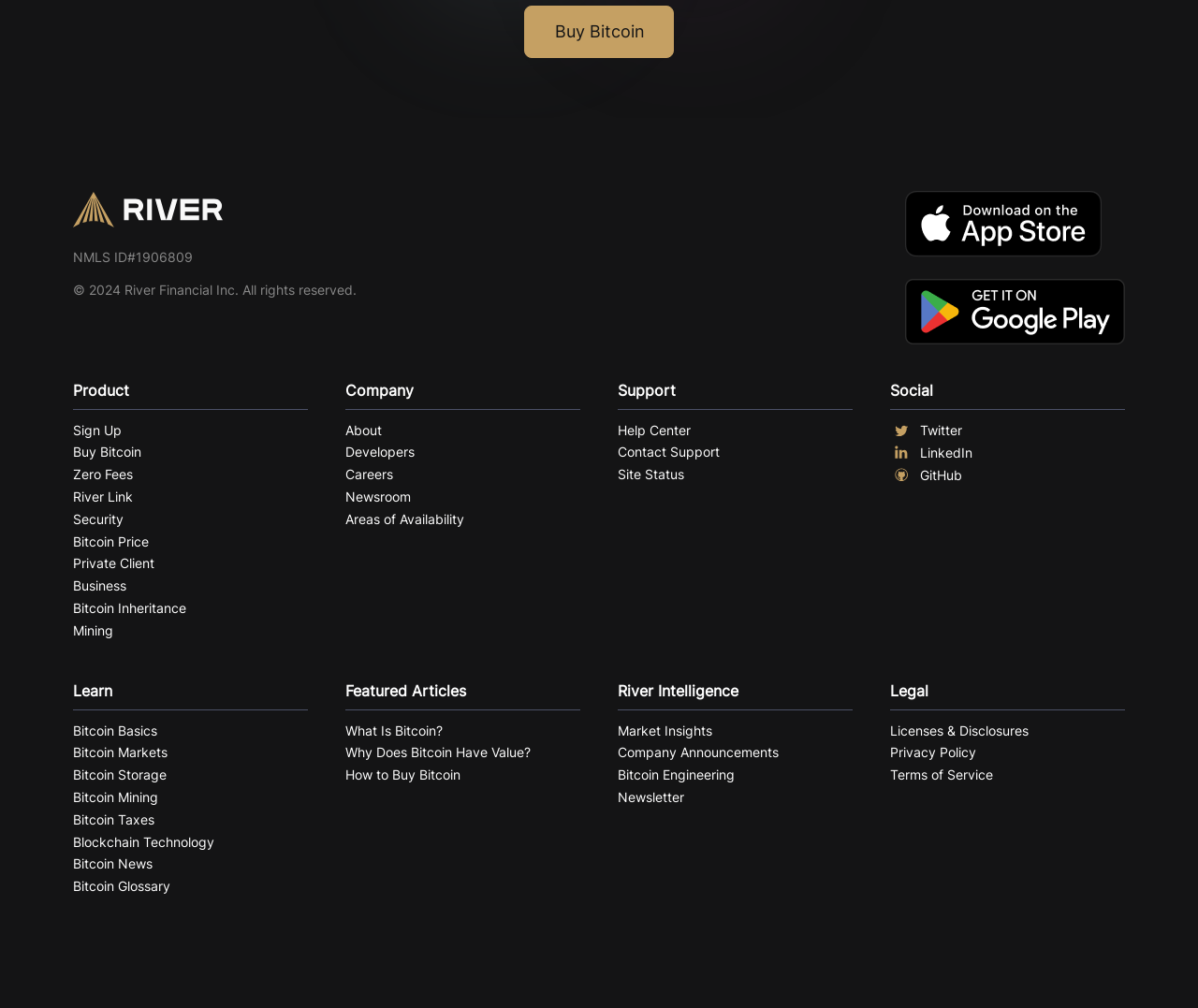Please identify the bounding box coordinates of the element that needs to be clicked to perform the following instruction: "View Licenses & Disclosures".

[0.743, 0.714, 0.939, 0.736]